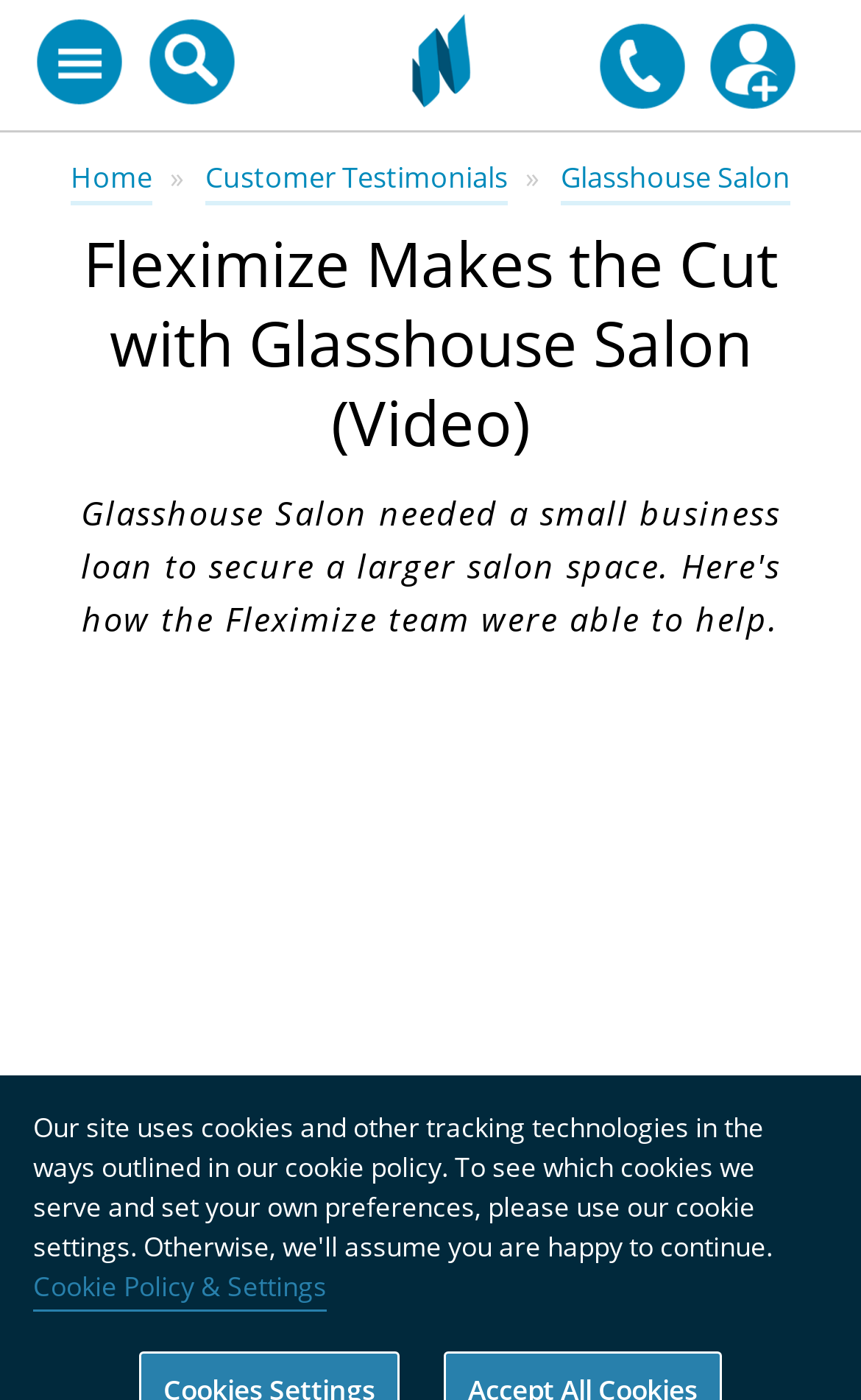Determine the bounding box coordinates for the element that should be clicked to follow this instruction: "Call us". The coordinates should be given as four float numbers between 0 and 1, in the format [left, top, right, bottom].

[0.859, 0.002, 1.0, 0.005]